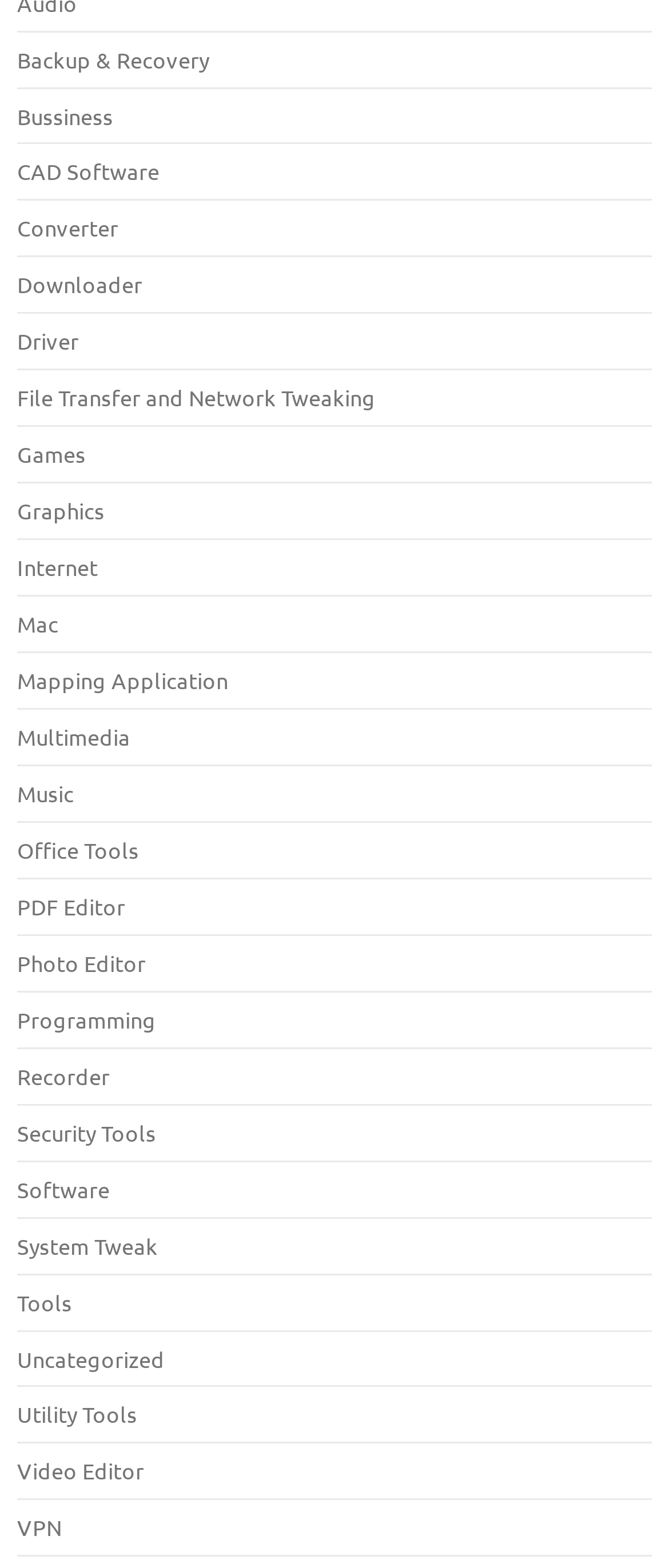Is 'Games' a category?
Look at the image and respond with a single word or a short phrase.

Yes